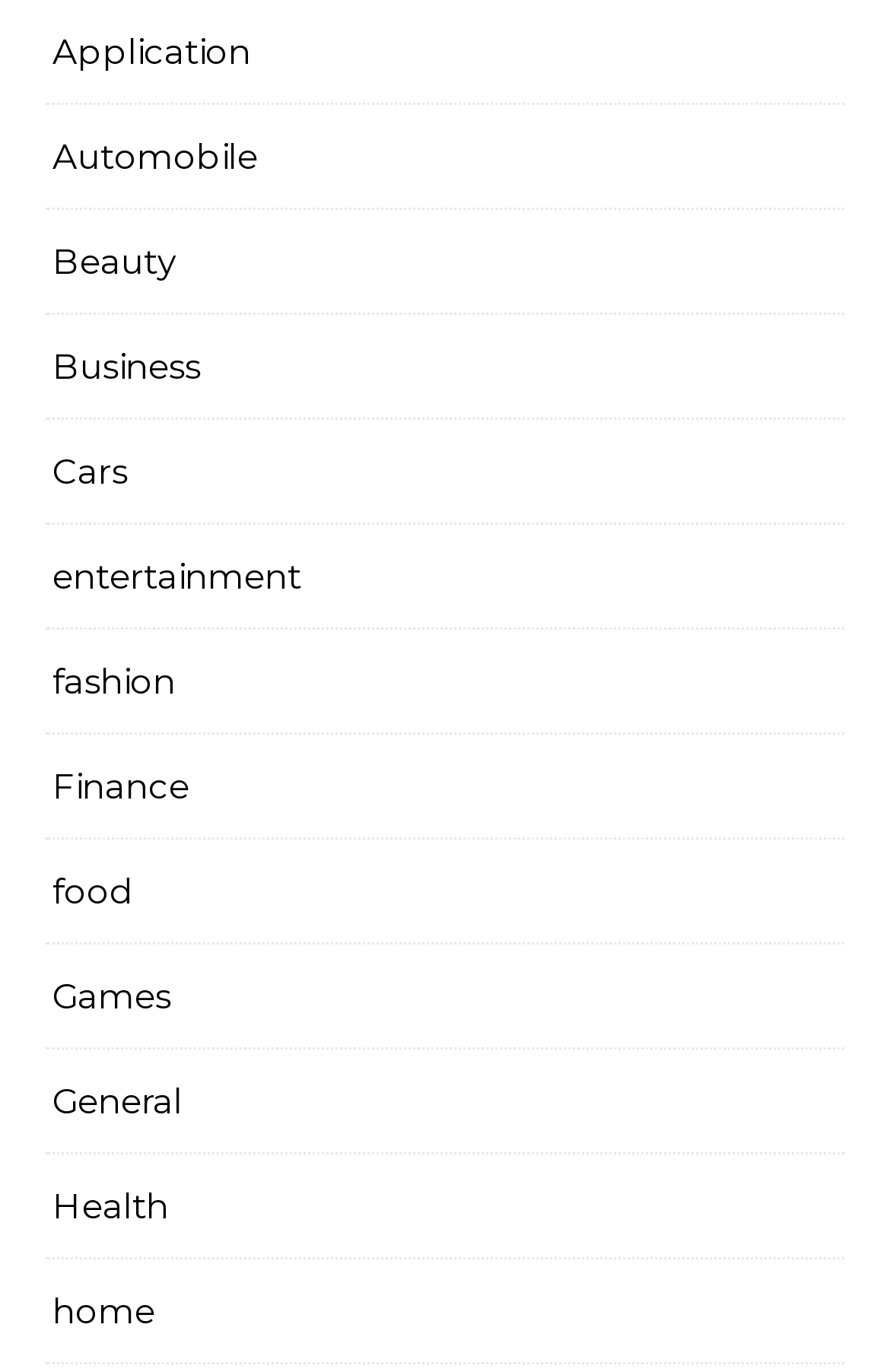Using the webpage screenshot and the element description entertainment, determine the bounding box coordinates. Specify the coordinates in the format (top-left x, top-left y, bottom-right x, bottom-right y) with values ranging from 0 to 1.

[0.059, 0.382, 0.338, 0.457]